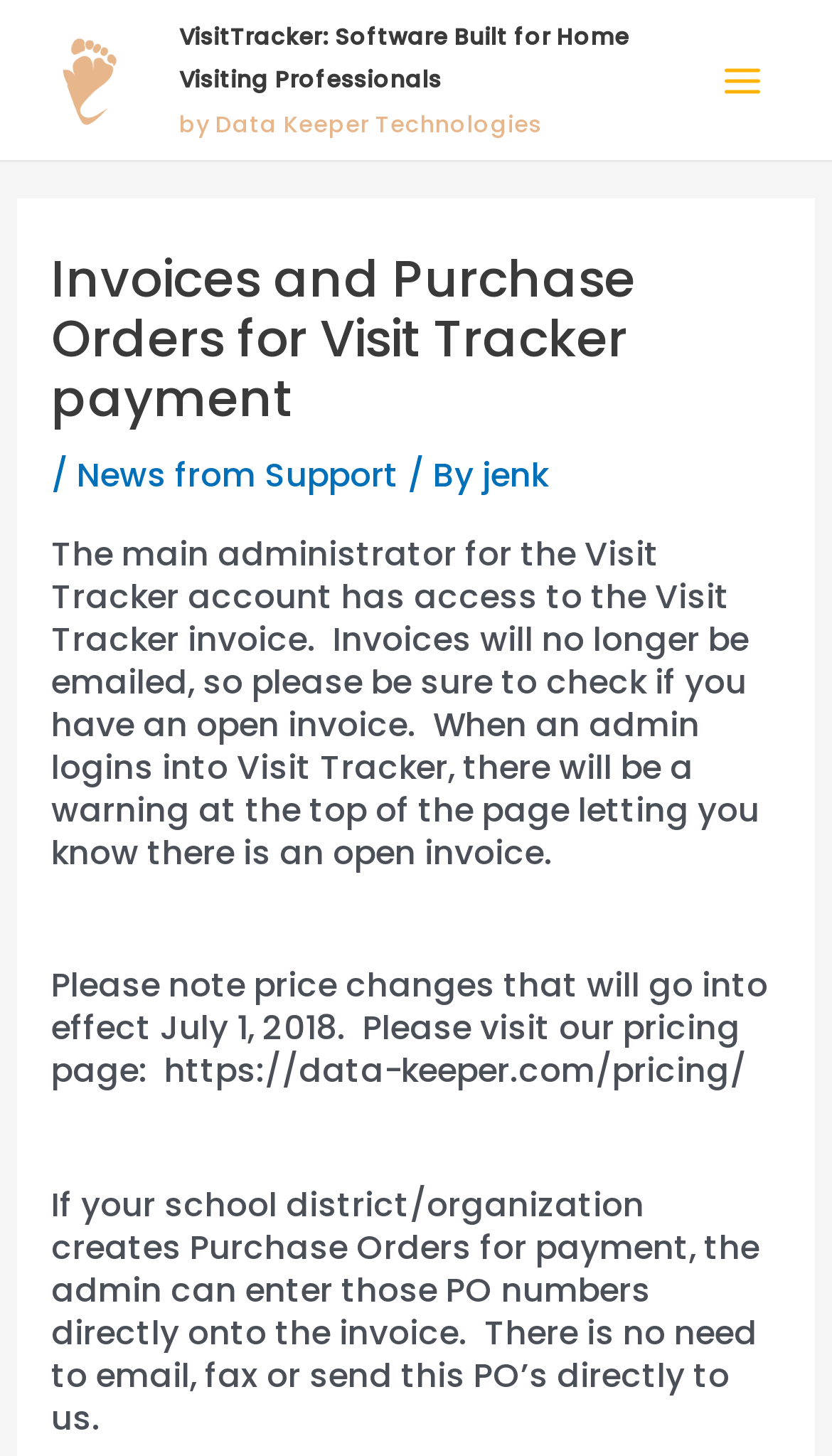Show the bounding box coordinates for the HTML element described as: "jenk".

[0.579, 0.31, 0.659, 0.341]